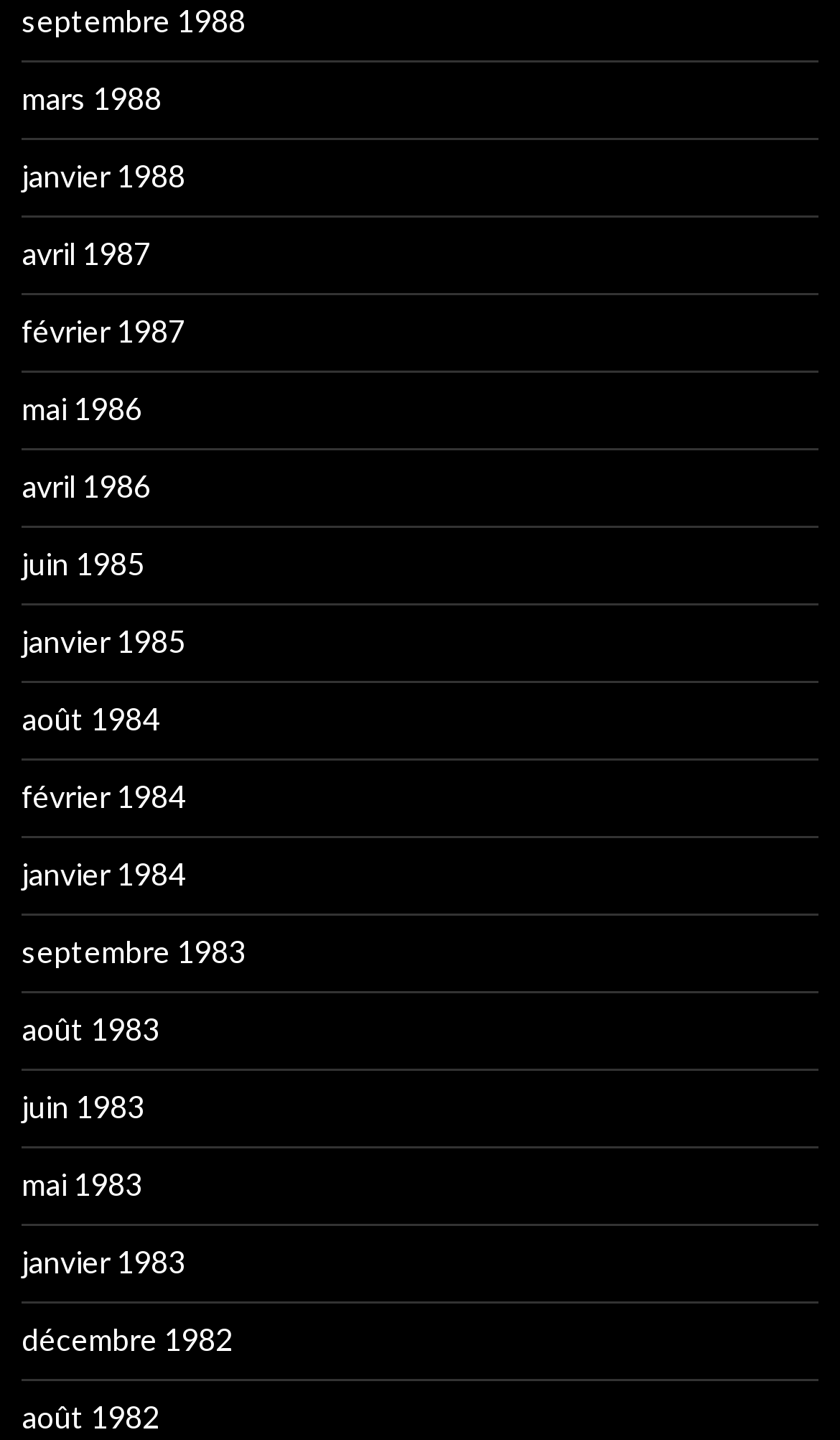Give a succinct answer to this question in a single word or phrase: 
What is the earliest month and year listed?

janvier 1982